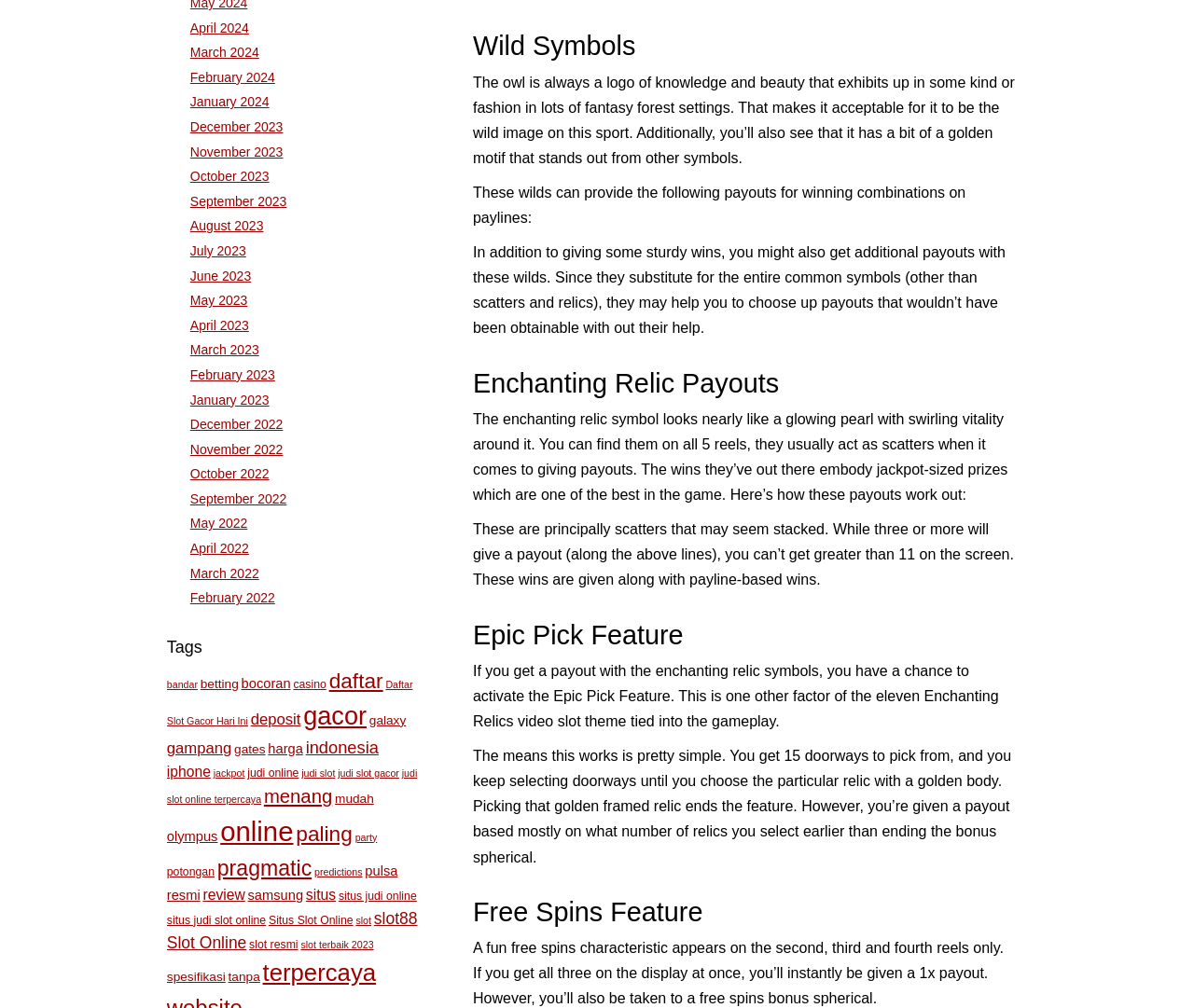Please identify the coordinates of the bounding box for the clickable region that will accomplish this instruction: "Click on 'Tags'".

[0.14, 0.63, 0.355, 0.66]